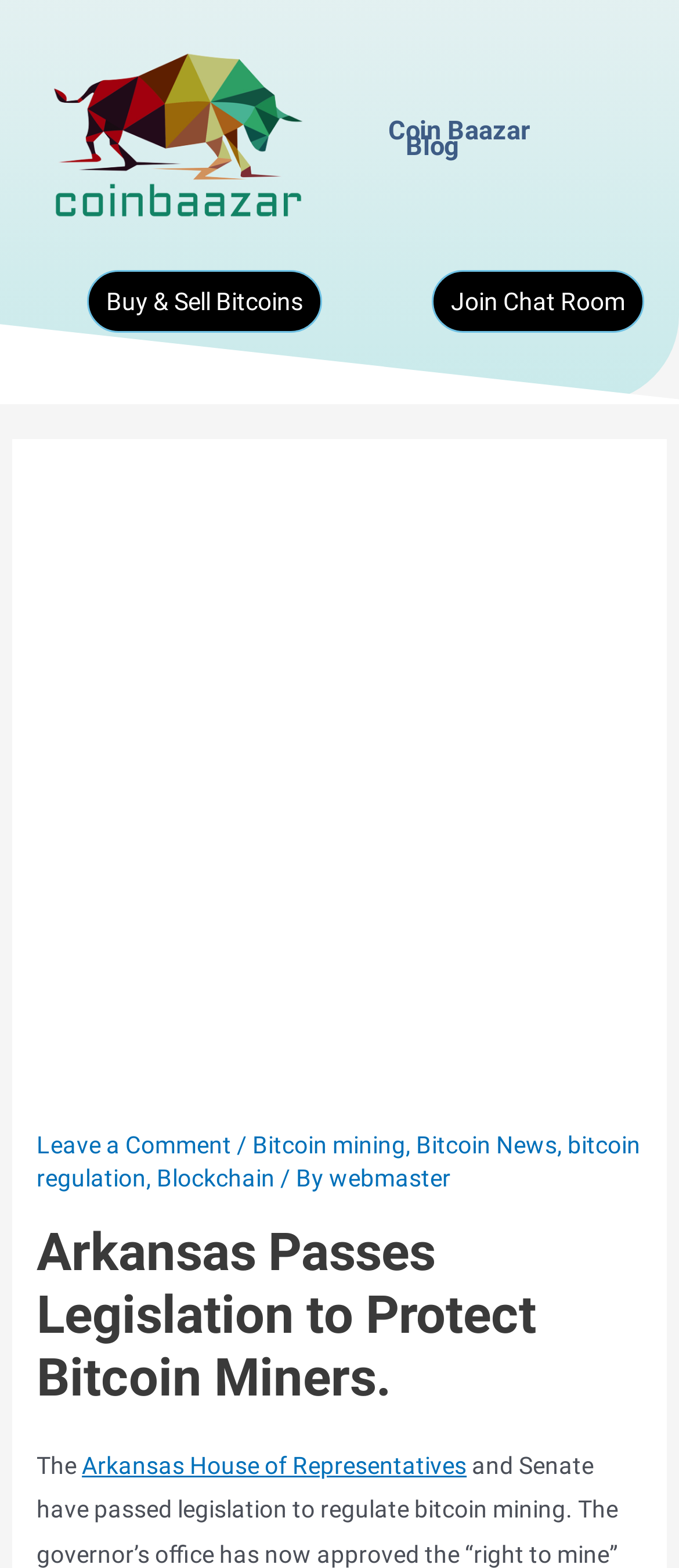Indicate the bounding box coordinates of the clickable region to achieve the following instruction: "Buy and sell bitcoins."

[0.128, 0.172, 0.474, 0.212]